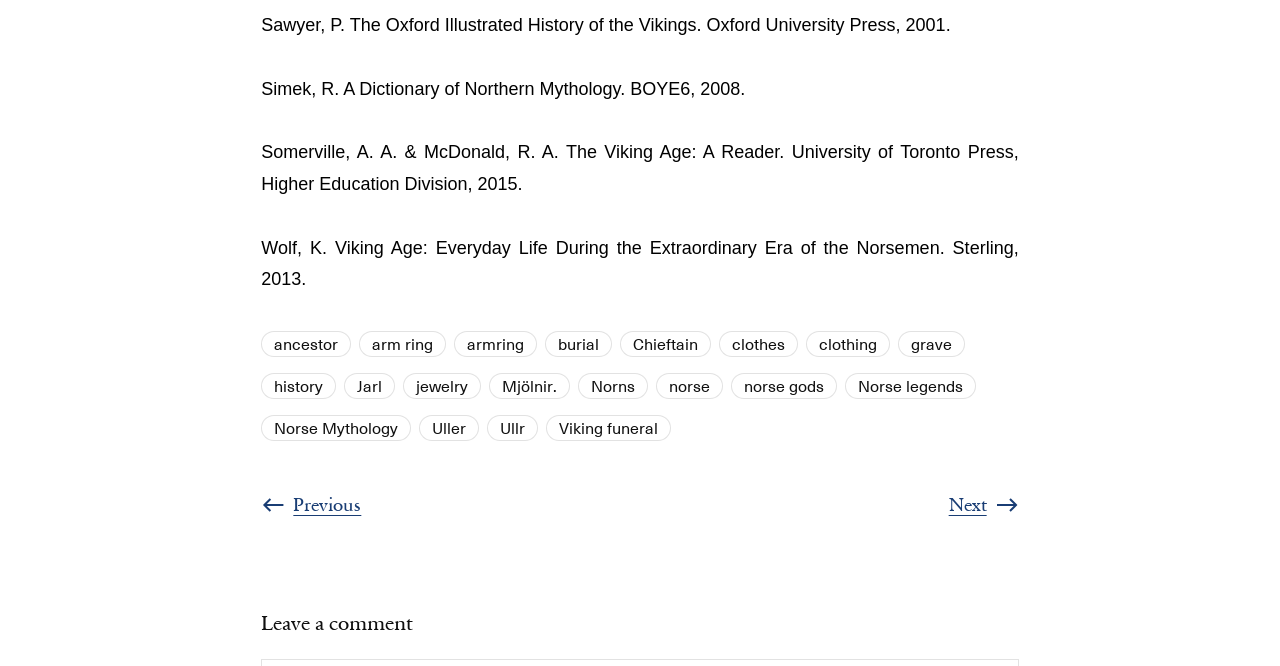Please find the bounding box coordinates of the element's region to be clicked to carry out this instruction: "Leave a comment".

[0.204, 0.914, 0.796, 0.954]